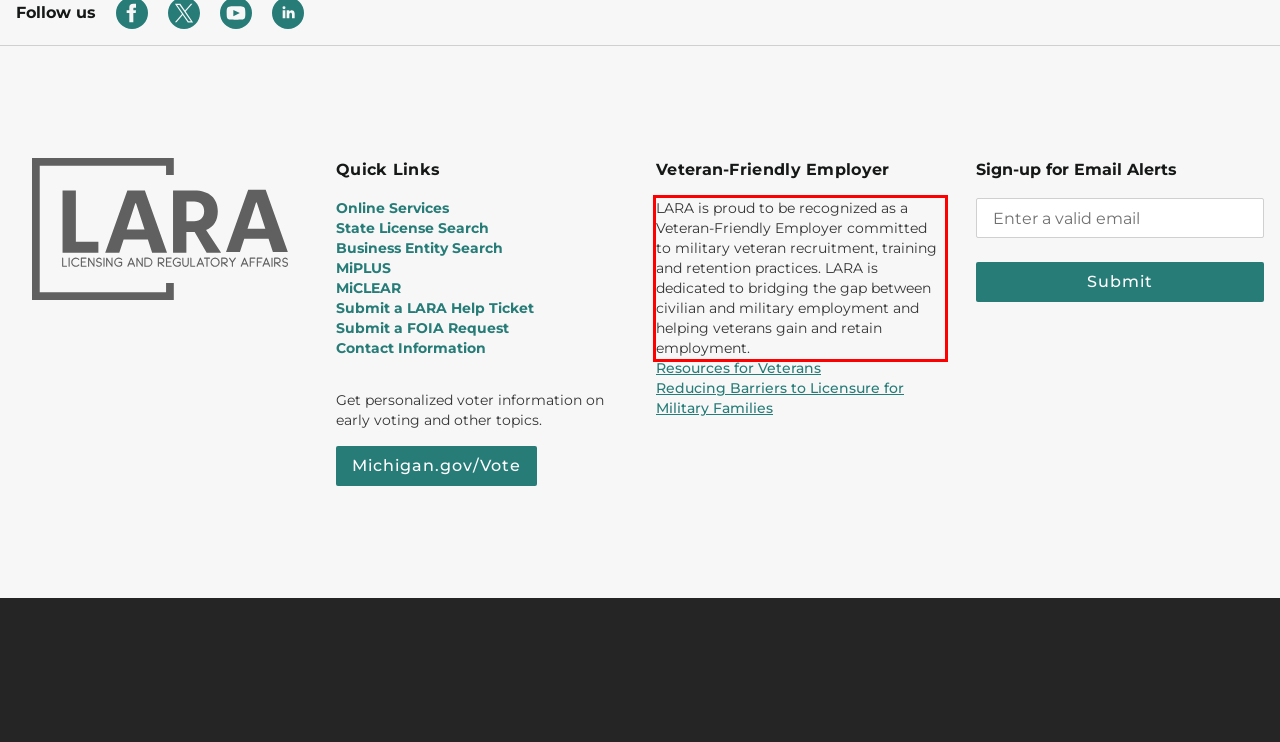Examine the webpage screenshot and use OCR to recognize and output the text within the red bounding box.

LARA is proud to be recognized as a Veteran-Friendly Employer committed to military veteran recruitment, training and retention practices. LARA is dedicated to bridging the gap between civilian and military employment and helping veterans gain and retain employment.